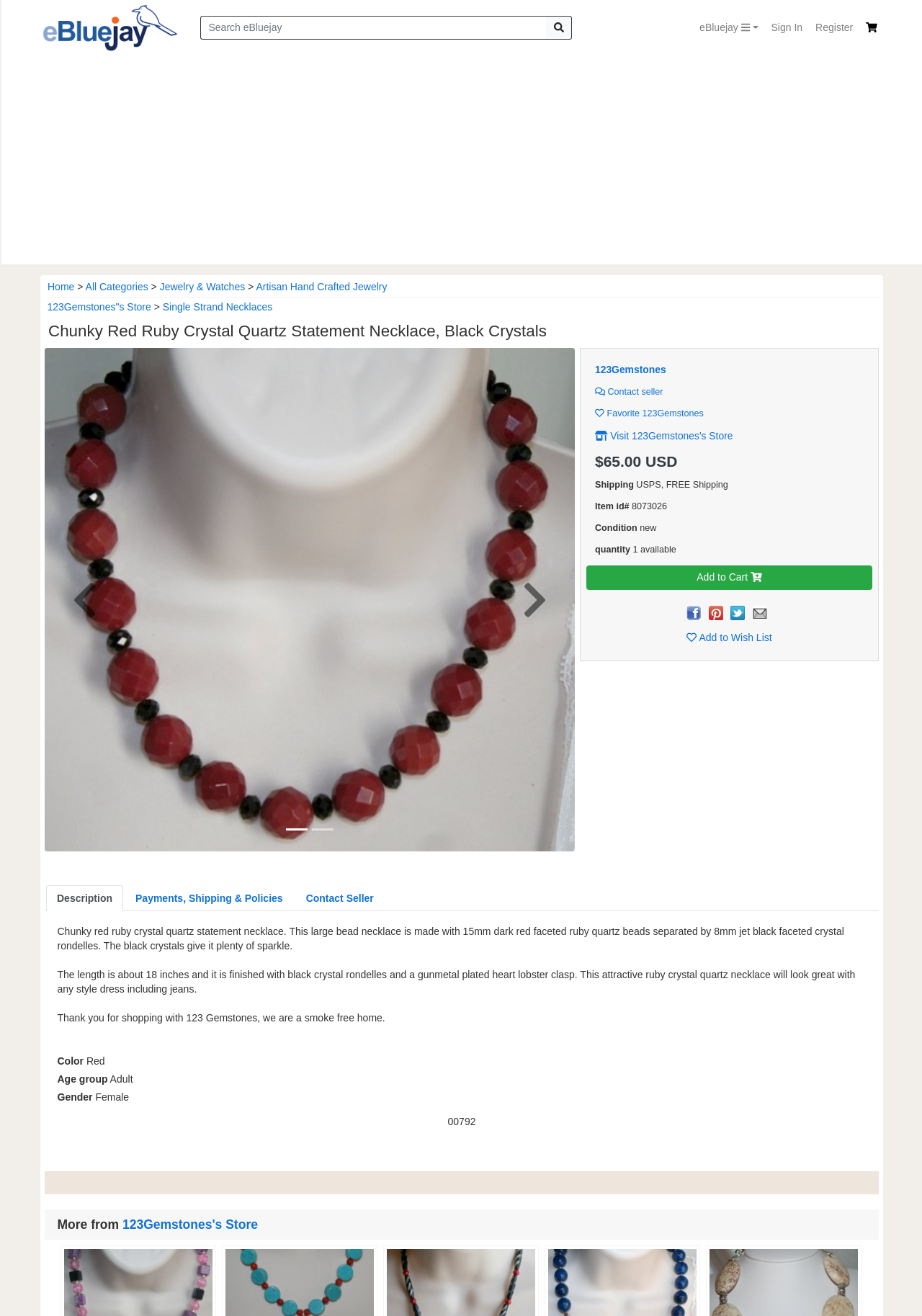Pinpoint the bounding box coordinates of the clickable element needed to complete the instruction: "Add to Cart". The coordinates should be provided as four float numbers between 0 and 1: [left, top, right, bottom].

[0.636, 0.43, 0.946, 0.448]